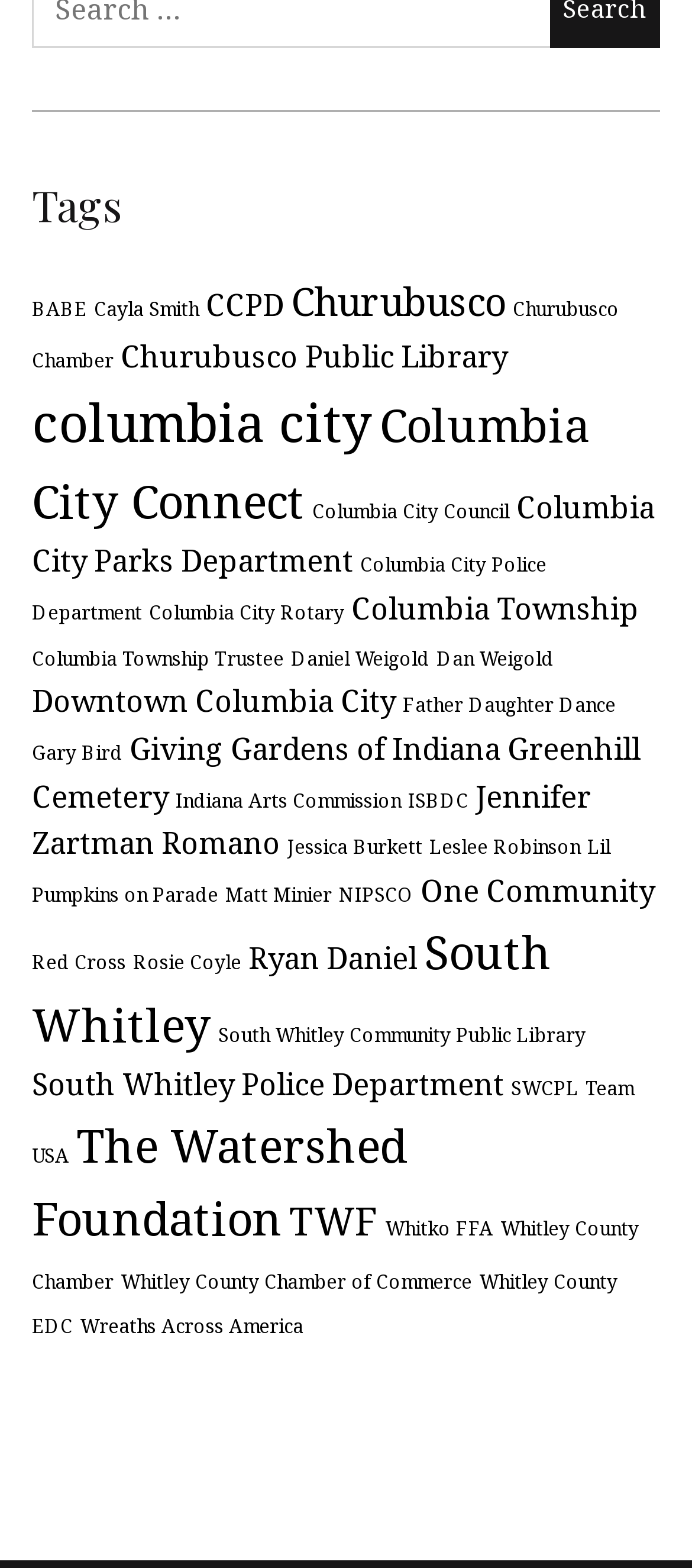Respond with a single word or phrase to the following question:
How many links are on this webpage?

43